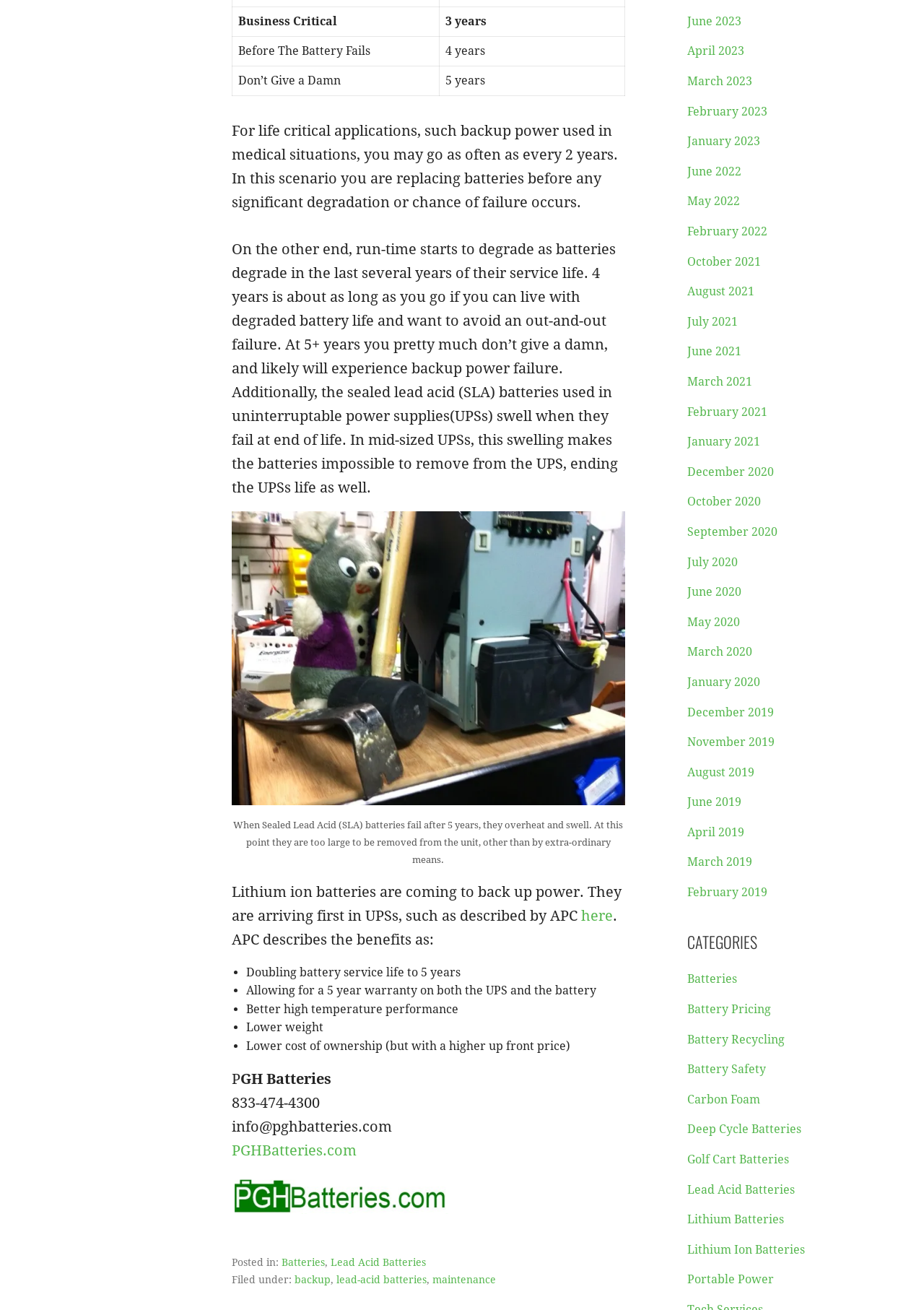Determine the bounding box coordinates of the section to be clicked to follow the instruction: "View 'Batteries' category". The coordinates should be given as four float numbers between 0 and 1, formatted as [left, top, right, bottom].

[0.743, 0.742, 0.797, 0.753]